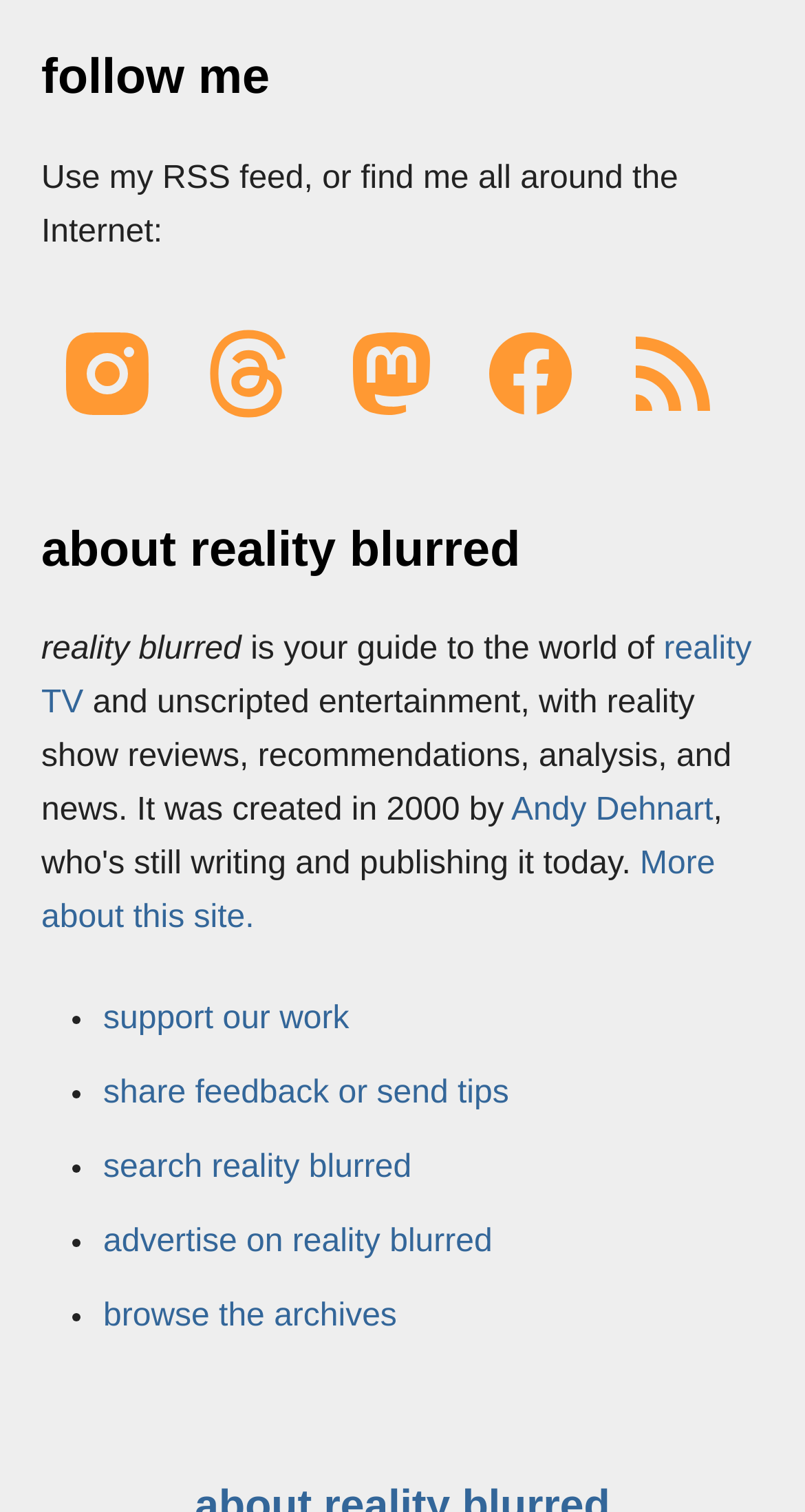Pinpoint the bounding box coordinates of the clickable area needed to execute the instruction: "Learn about reality TV". The coordinates should be specified as four float numbers between 0 and 1, i.e., [left, top, right, bottom].

[0.051, 0.418, 0.934, 0.477]